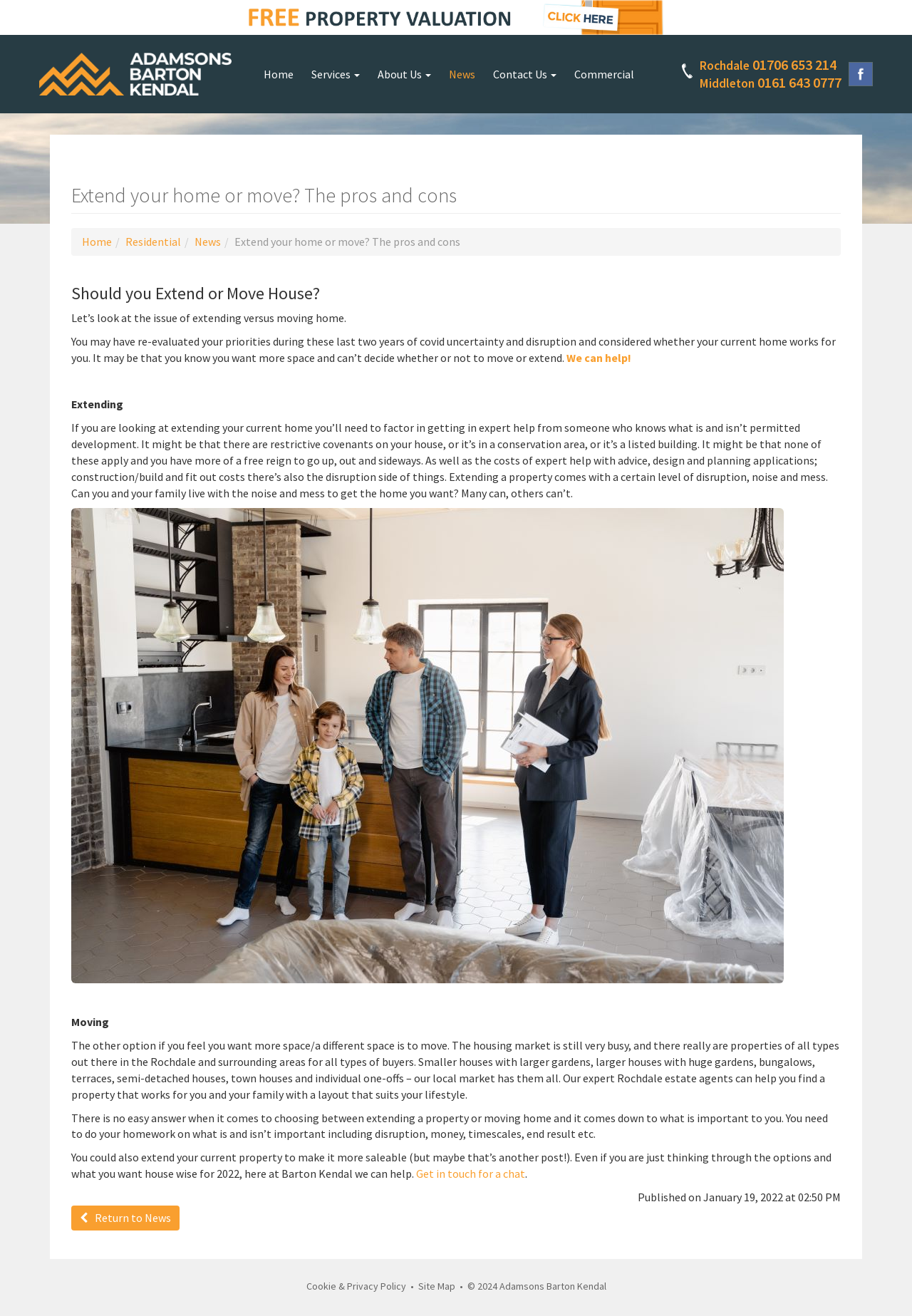Specify the bounding box coordinates of the region I need to click to perform the following instruction: "Click the 'Home' link at the top". The coordinates must be four float numbers in the range of 0 to 1, i.e., [left, top, right, bottom].

[0.289, 0.051, 0.322, 0.062]